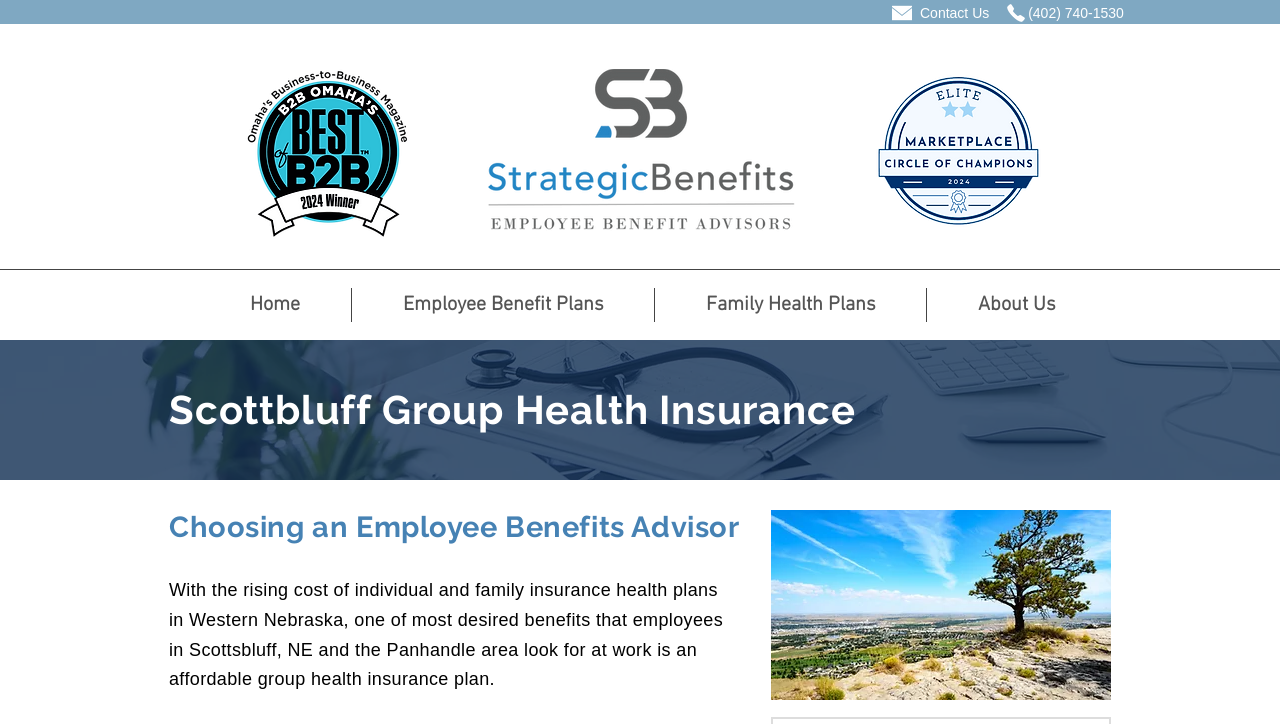Detail the various sections and features present on the webpage.

This webpage is about Panhandle Employer Group Health Insurance Agency, a highly rated employee benefits broker and business group health insurance agency serving Nebraska Panhandle, Scottsbluff, NE since 2014. 

At the top right corner, there are two links, "Contact Strategic Benefits" and "Call Strategic Benefits", accompanied by their respective images. Below these links, there is a phone number "(402) 740-1530" and a "Contact Us" link. 

On the left side, there is a business logo "Strategic Benefits - Business Logo" and an image "Marketplace Elite Circle Of Champions - Michael Mandolfo-Strategic Benefits Heatlh Insurance Agency". 

In the middle of the page, there is a navigation menu "Site" with four links: "Home", "Employee Benefit Plans", "Family Health Plans", and "About Us". 

Below the navigation menu, there is a large image "Doctor's Desk" that spans the entire width of the page. 

On the left side of the page, there are three headings: "Scottbluff Group Health Insurance", "Choosing an Employee Benefits Advisor", and a paragraph of text that discusses the importance of affordable group health insurance plans in Western Nebraska. 

On the right side of the page, there is an image "Scotts Bluff National Monument".